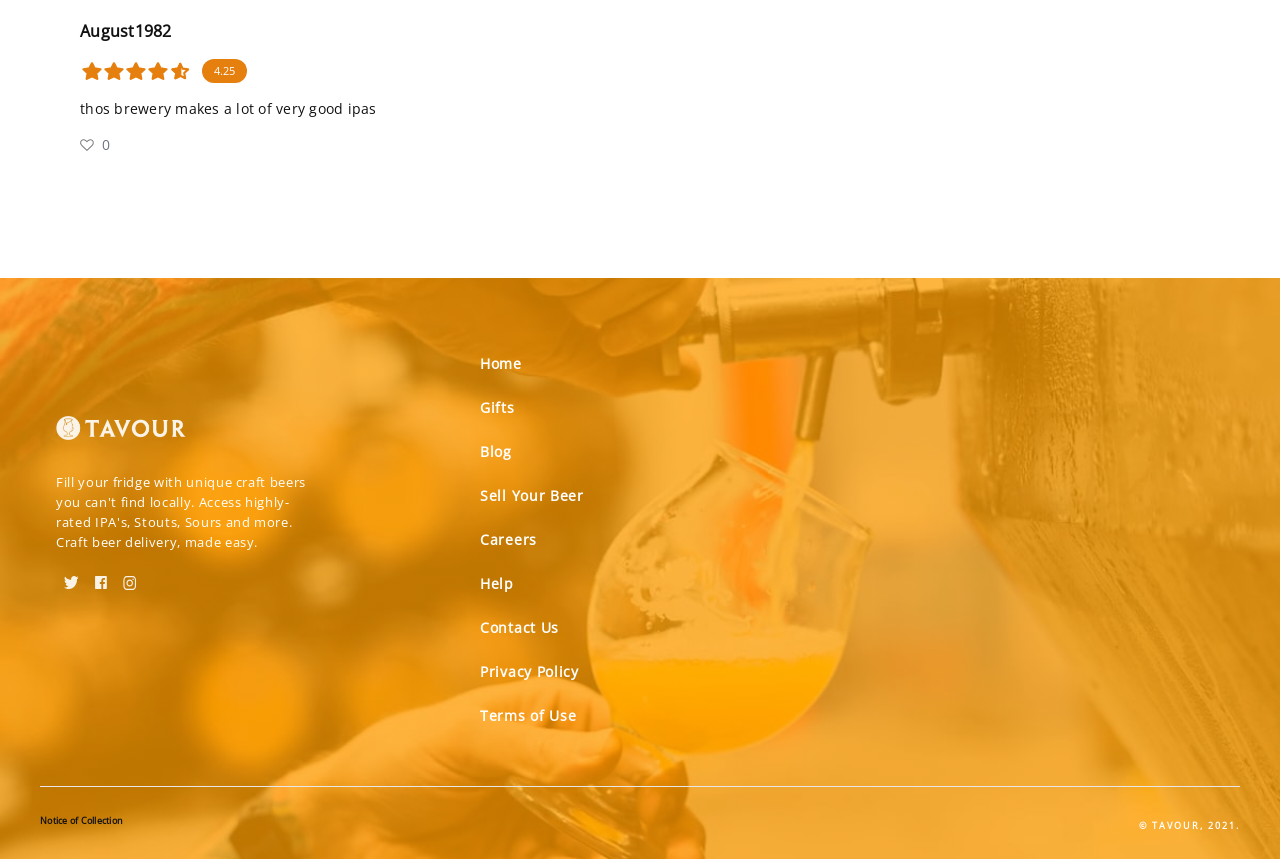What social media platforms does the brewery have?
Please answer using one word or phrase, based on the screenshot.

Twitter, Facebook, Instagram